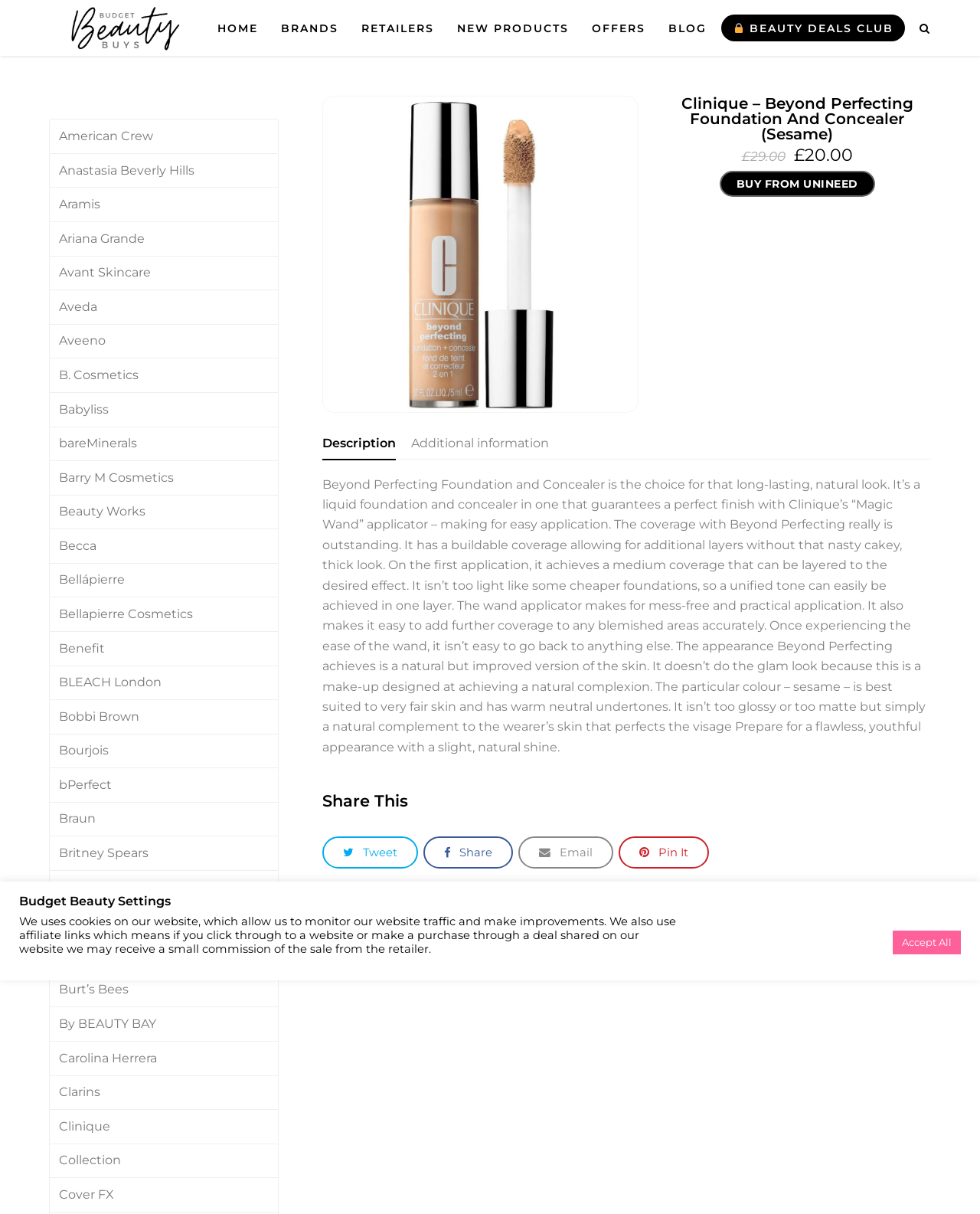From the details in the image, provide a thorough response to the question: What is the skin tone that the 'Sesame' color is best suited for?

I found the answer by reading the product description, which states that the 'Sesame' color is best suited to very fair skin and has warm neutral undertones.